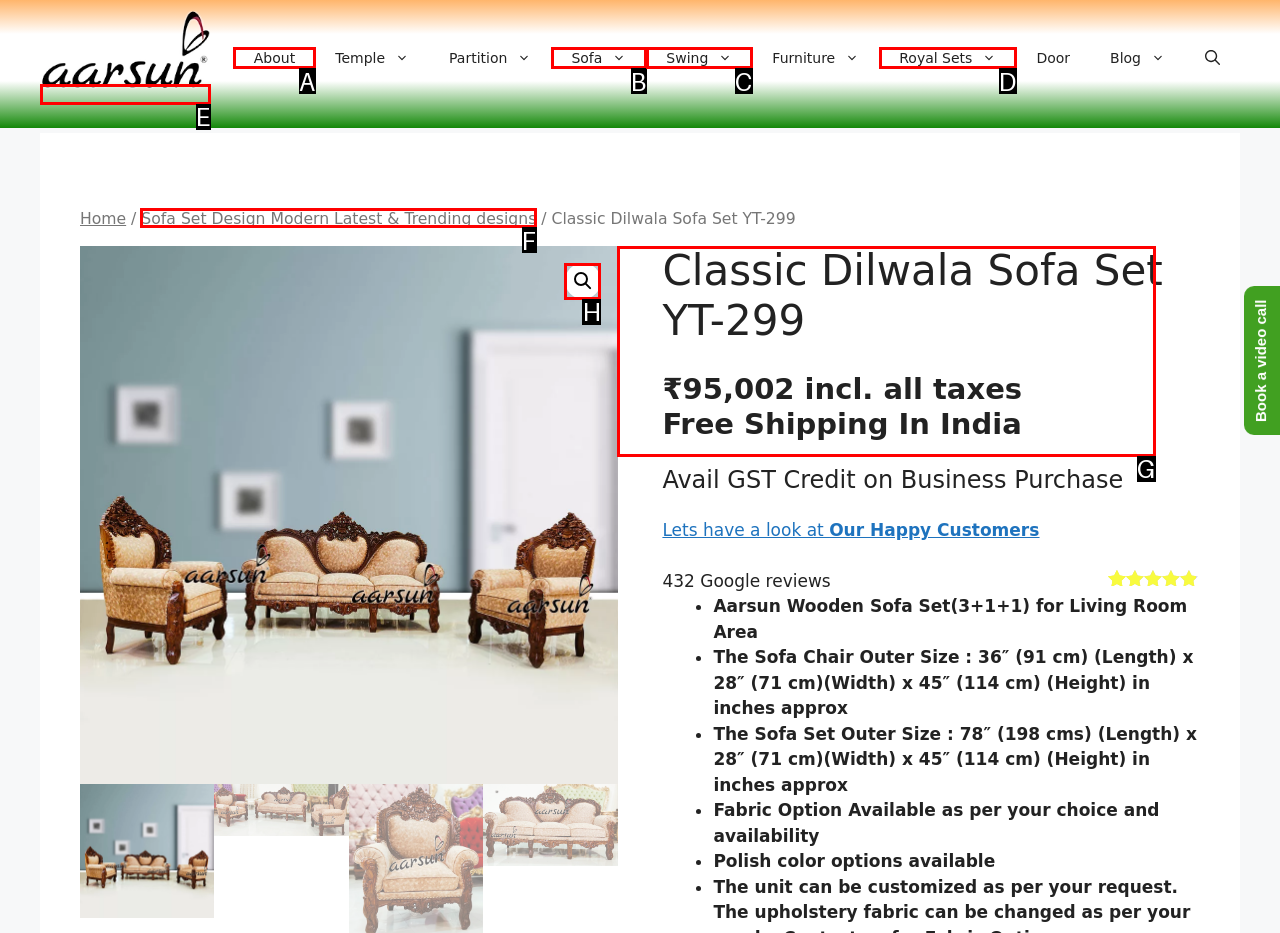Identify the correct letter of the UI element to click for this task: View Using precomputed lighting
Respond with the letter from the listed options.

None